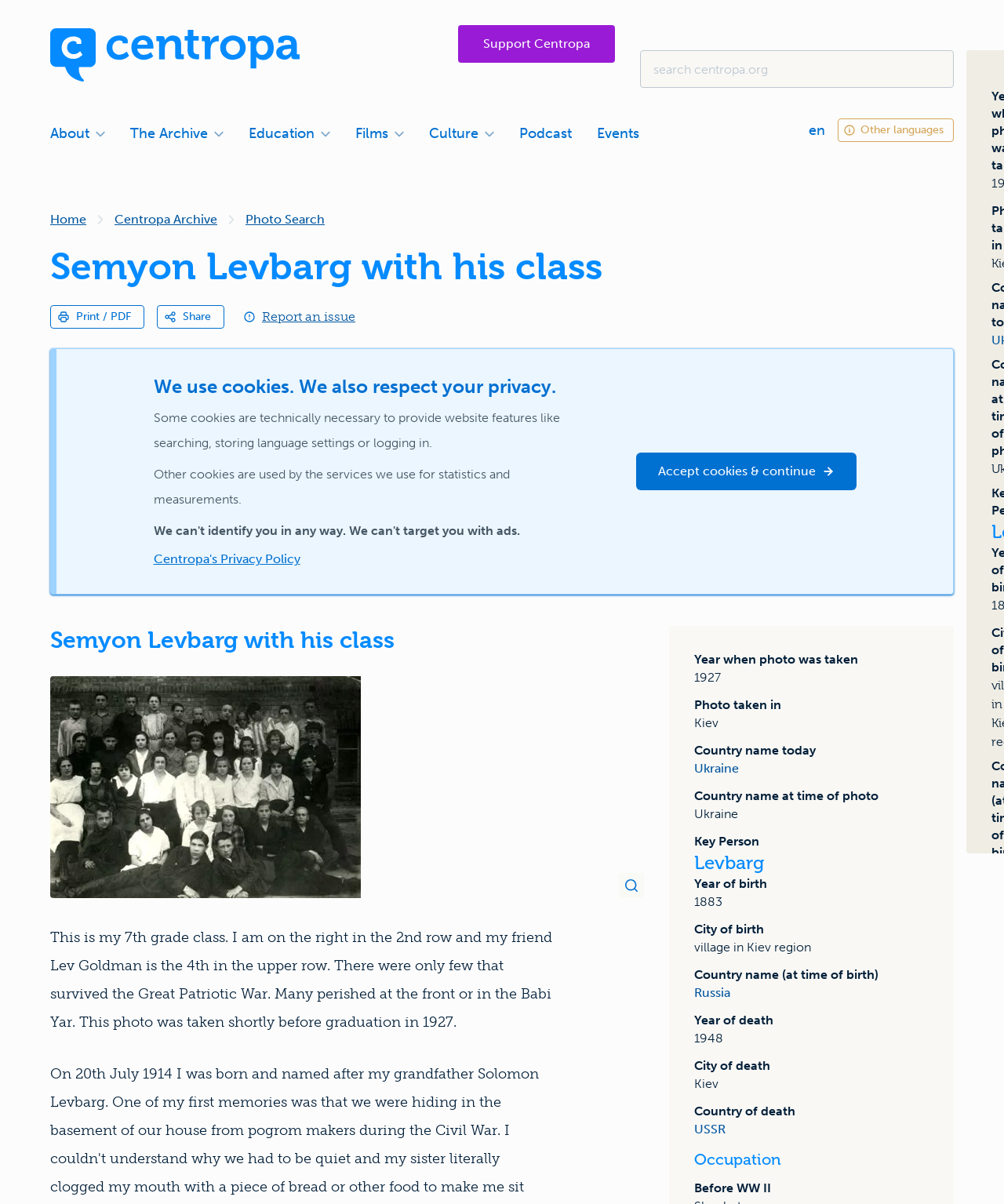Please answer the following question using a single word or phrase: 
Where was the photo taken?

Kiev